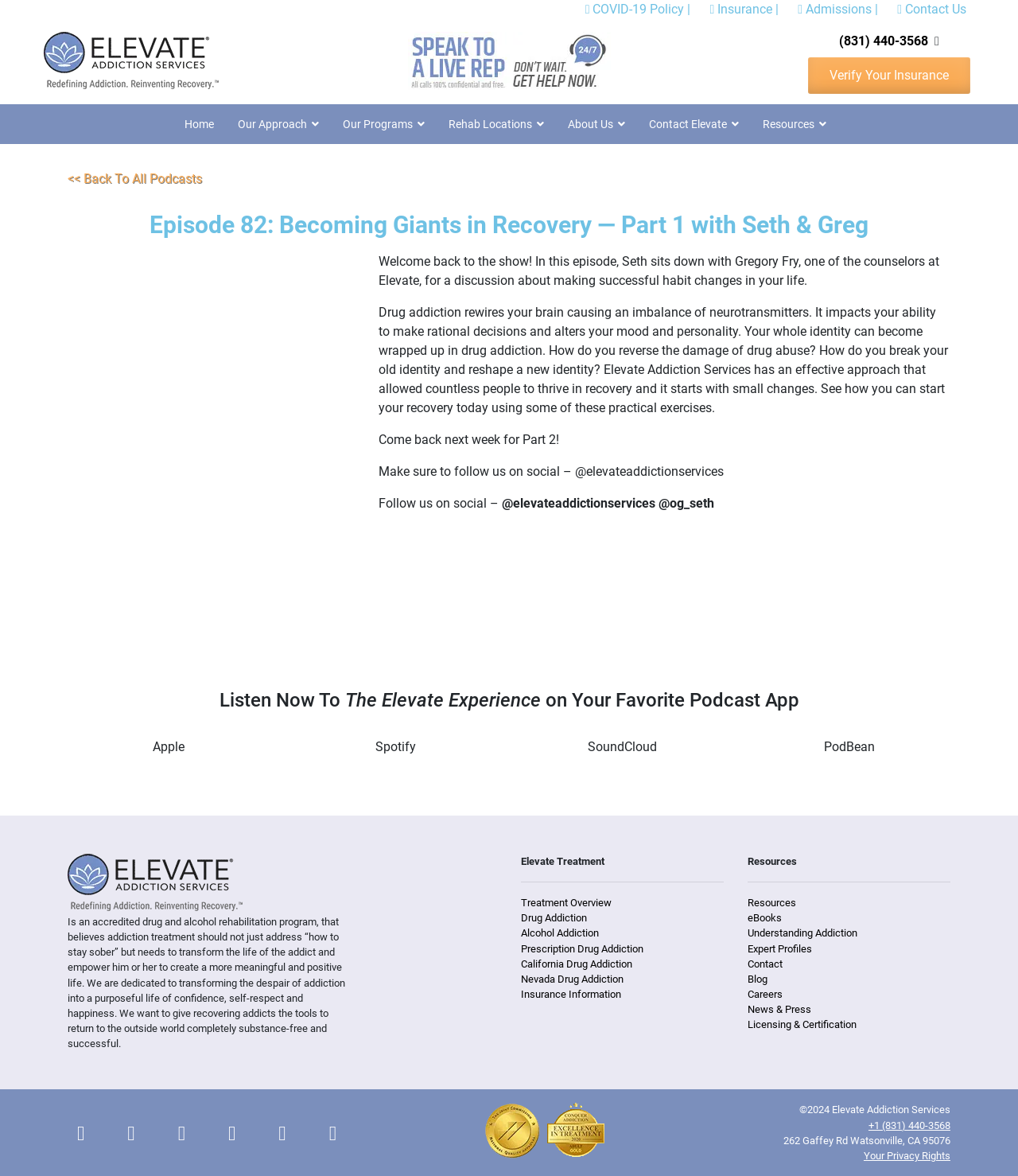Identify and provide the main heading of the webpage.

Episode 82: Becoming Giants in Recovery — Part 1 with Seth & Greg